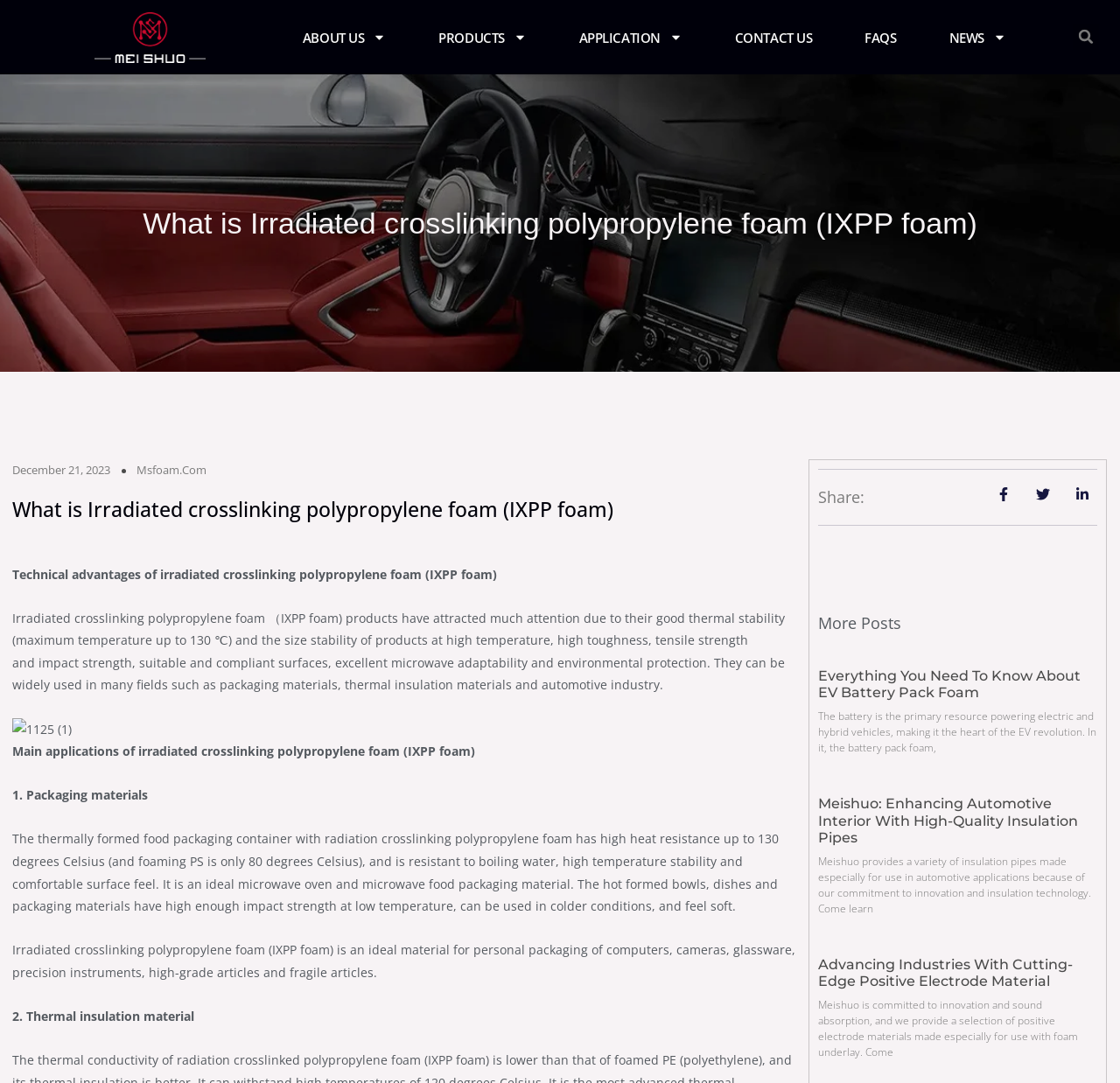Please give a concise answer to this question using a single word or phrase: 
How many articles are listed under 'More Posts'?

3